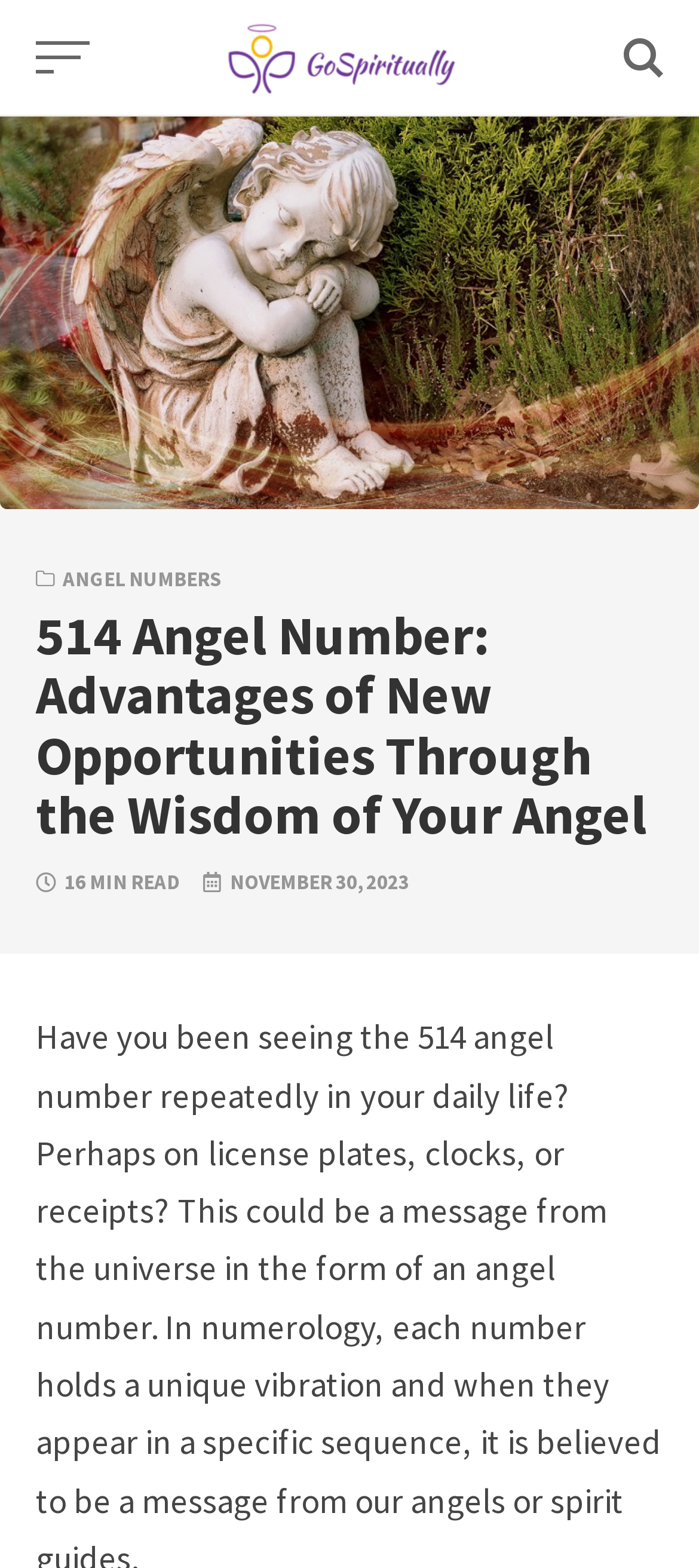Respond with a single word or short phrase to the following question: 
What is the category of the article?

ANGEL NUMBERS